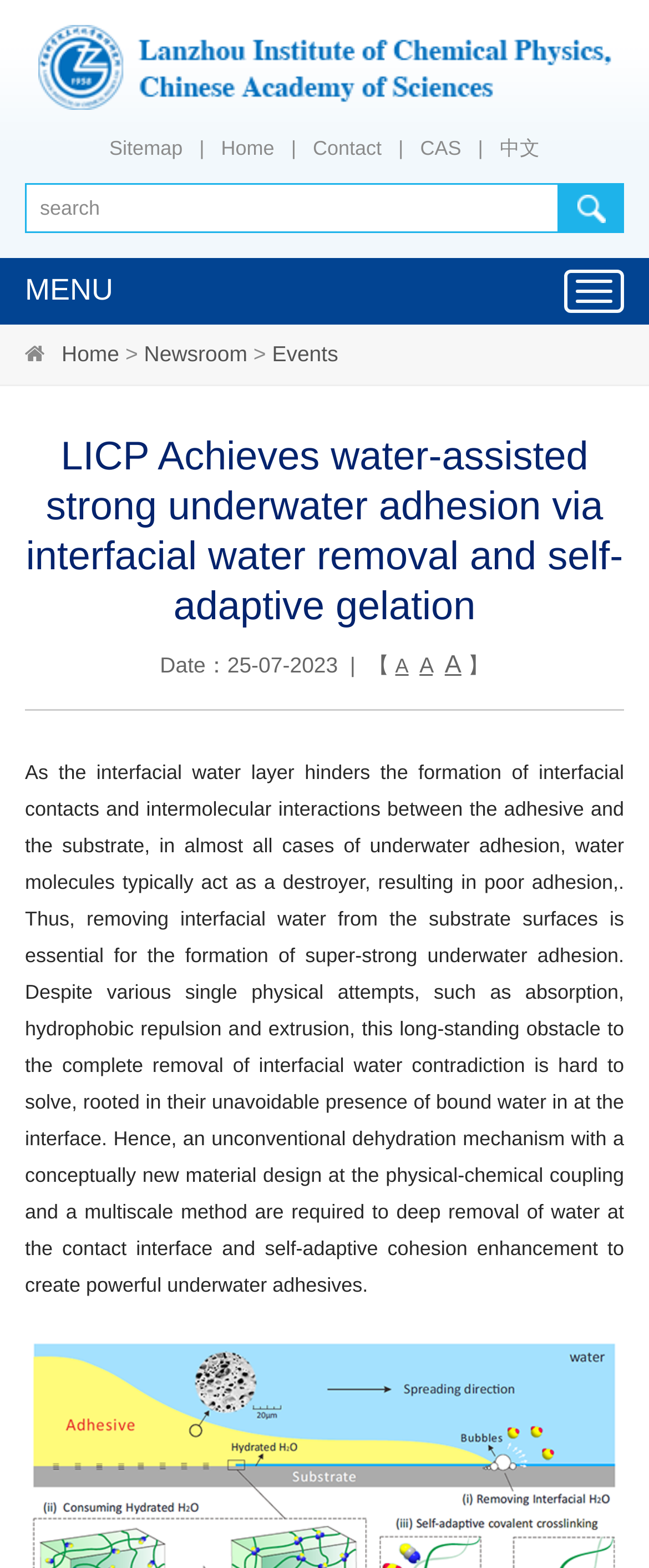What is the title of the news article?
Kindly answer the question with as much detail as you can.

The title of the news article can be found in the middle of the webpage, where it is written as 'LICP Achieves water-assisted strong underwater adhesion via interfacial water removal and self-adaptive gelation'.